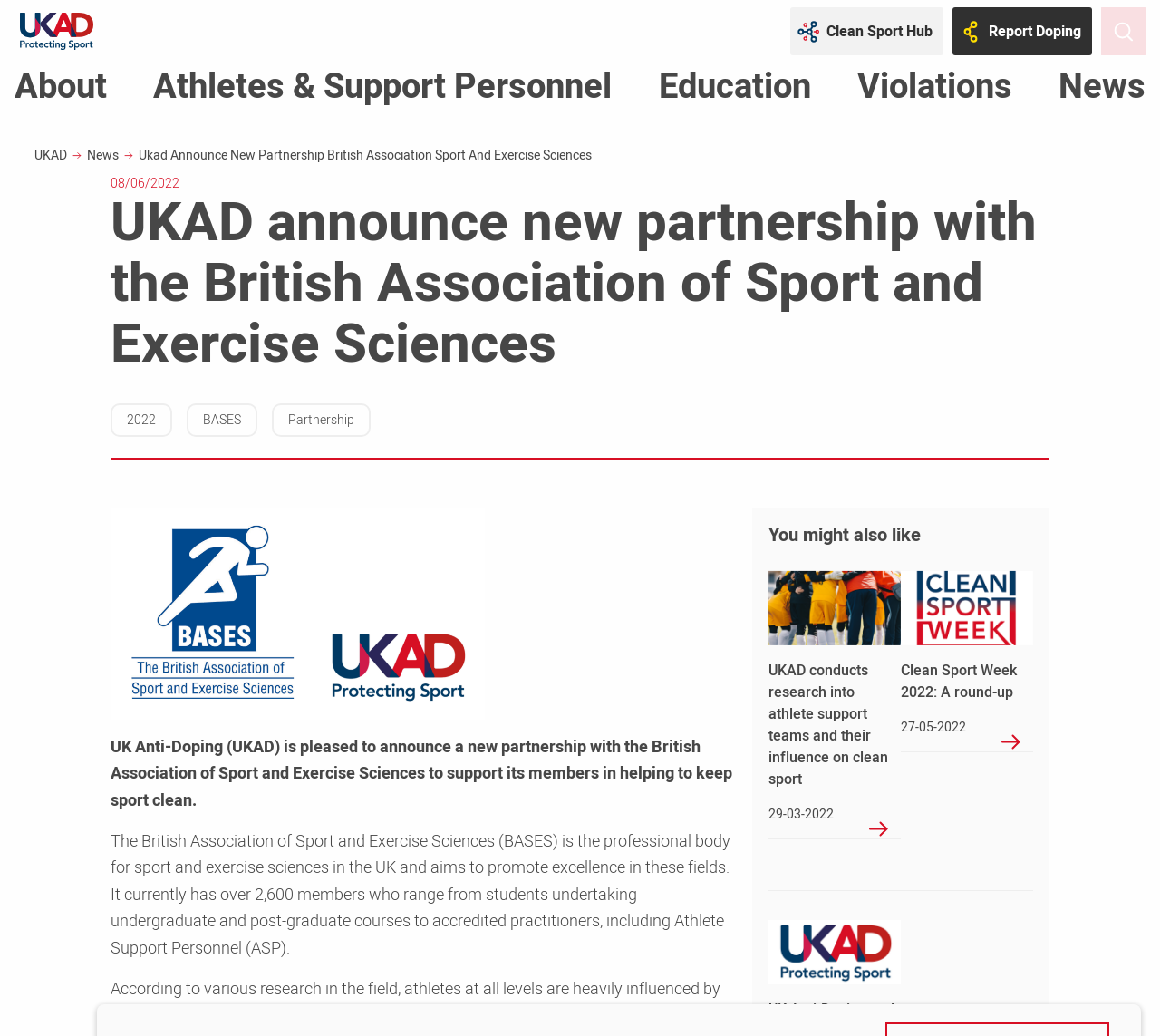Predict the bounding box for the UI component with the following description: "UKAD".

[0.03, 0.141, 0.058, 0.16]